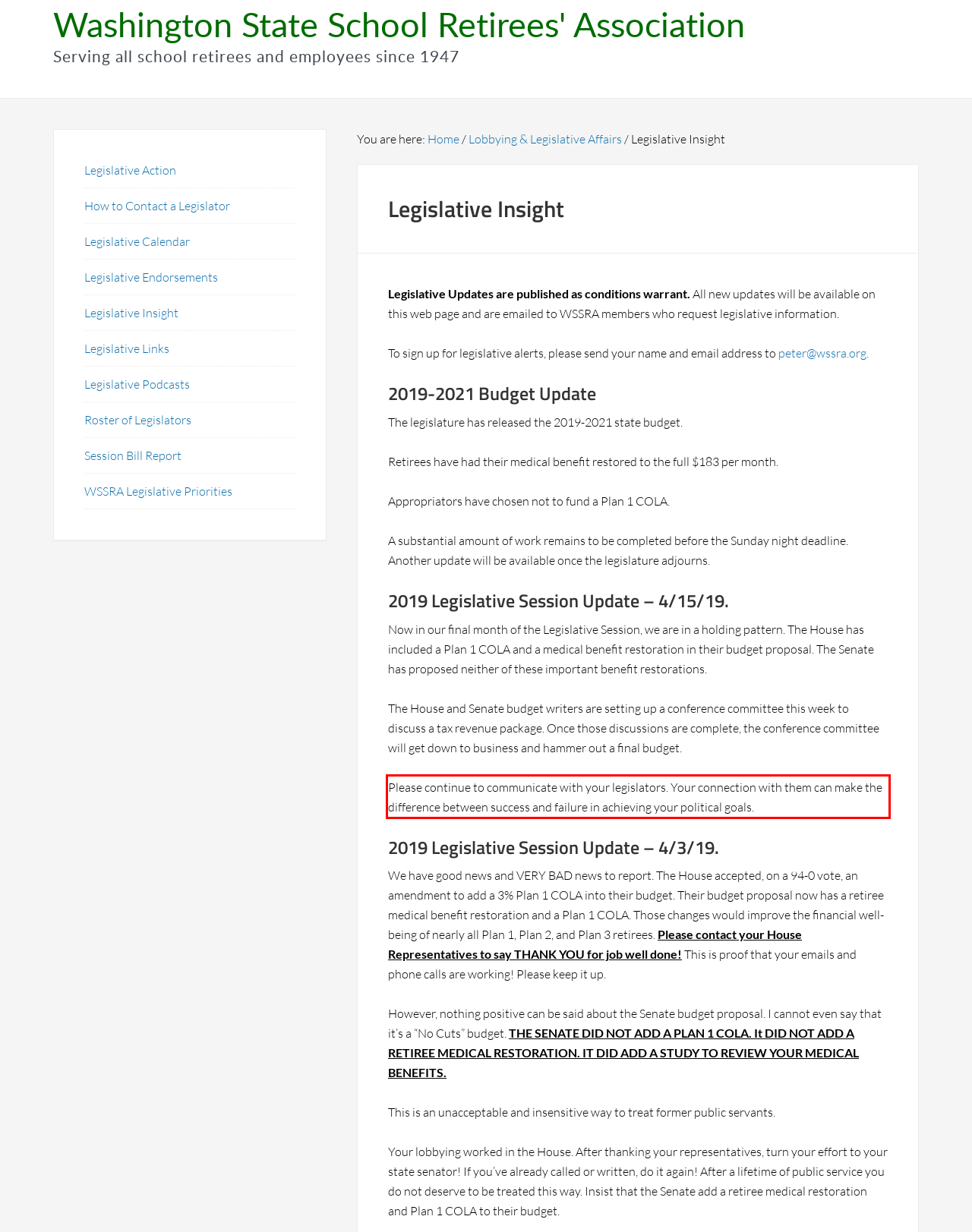Examine the screenshot of the webpage, locate the red bounding box, and generate the text contained within it.

Please continue to communicate with your legislators. Your connection with them can make the difference between success and failure in achieving your political goals.